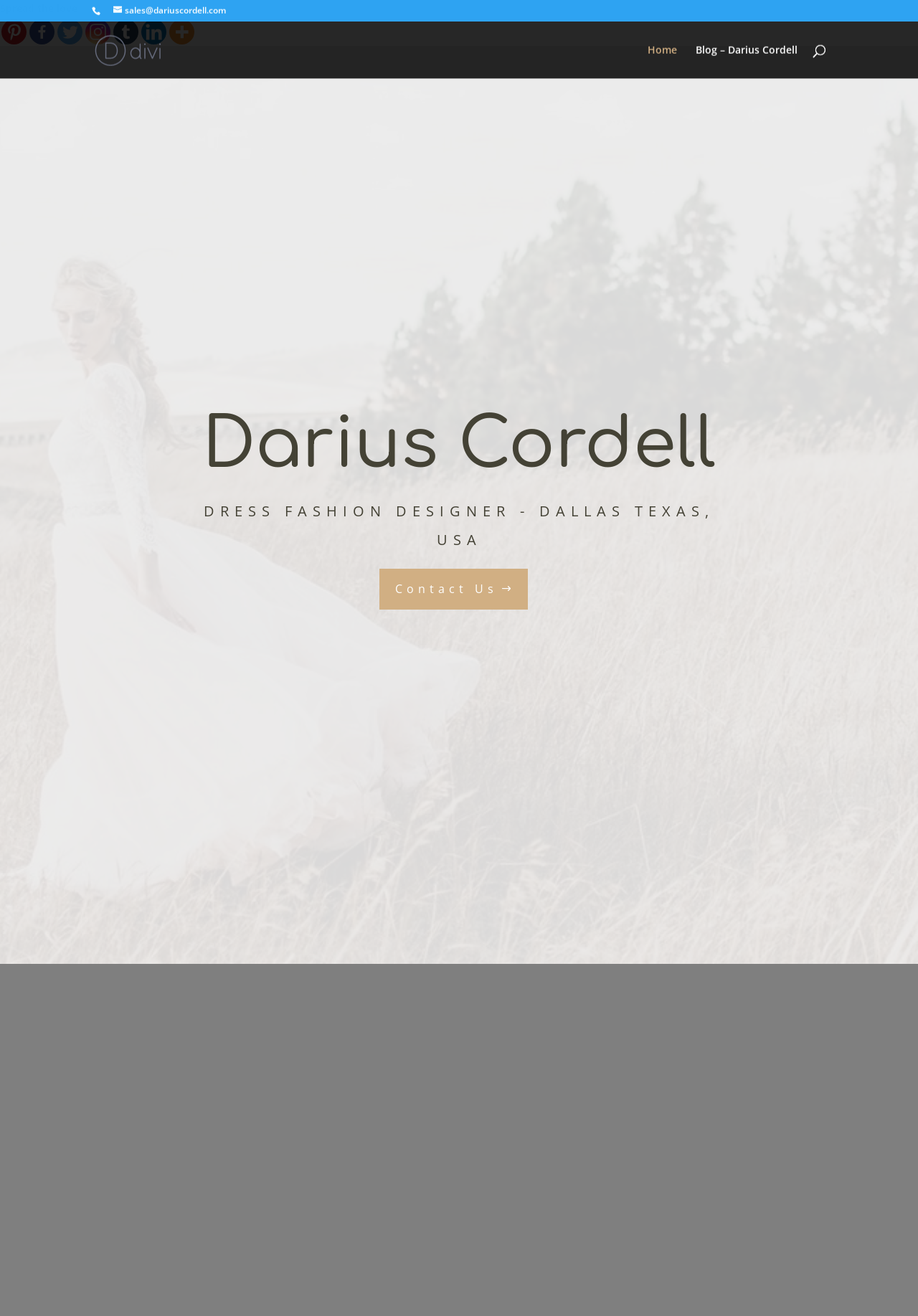Identify the bounding box coordinates for the UI element described as follows: aria-label="Linkedin" title="Linkedin". Use the format (top-left x, top-left y, bottom-right x, bottom-right y) and ensure all values are floating point numbers between 0 and 1.

[0.154, 0.015, 0.181, 0.034]